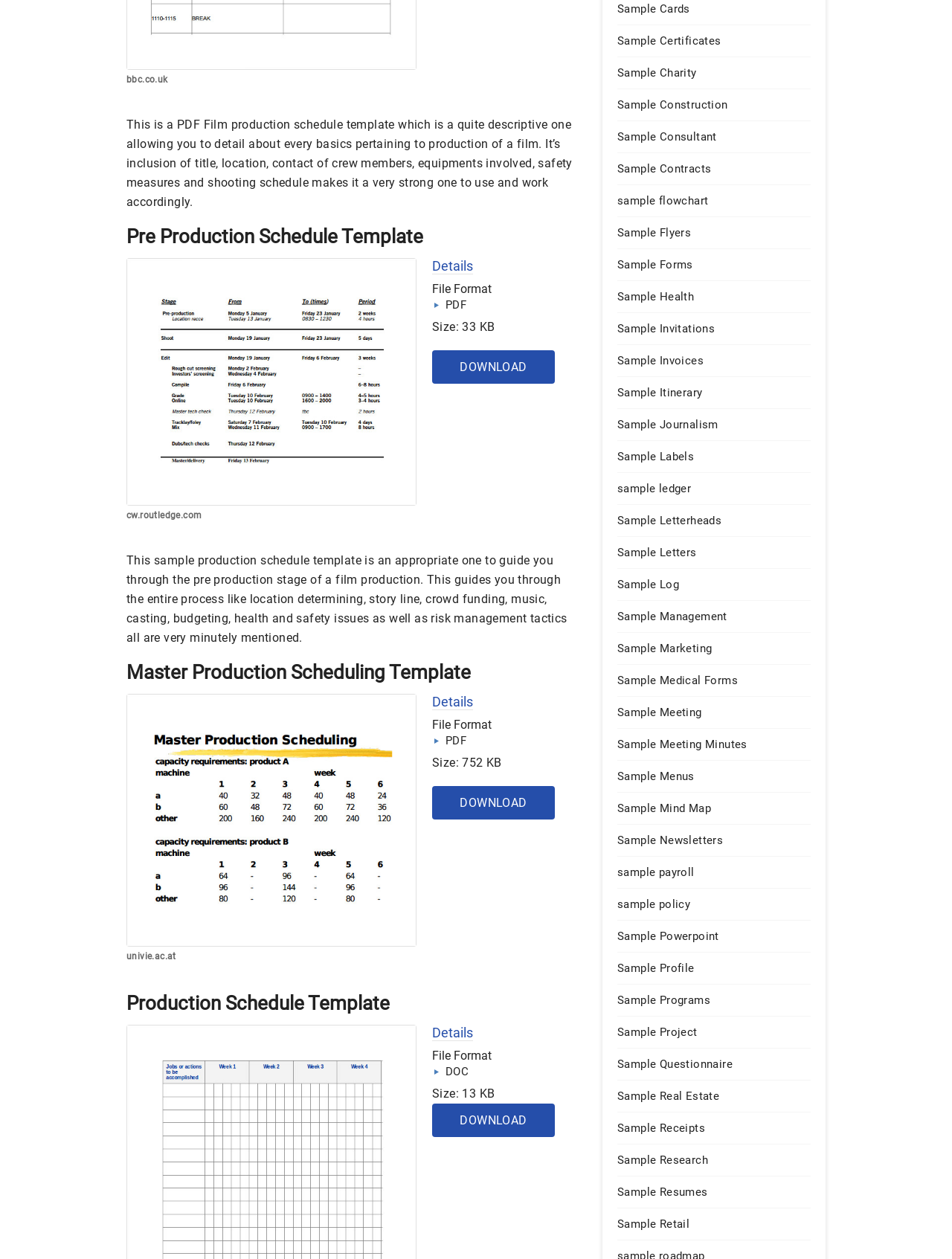Identify the bounding box coordinates of the section that should be clicked to achieve the task described: "Download the Production Schedule Template".

[0.454, 0.877, 0.583, 0.903]